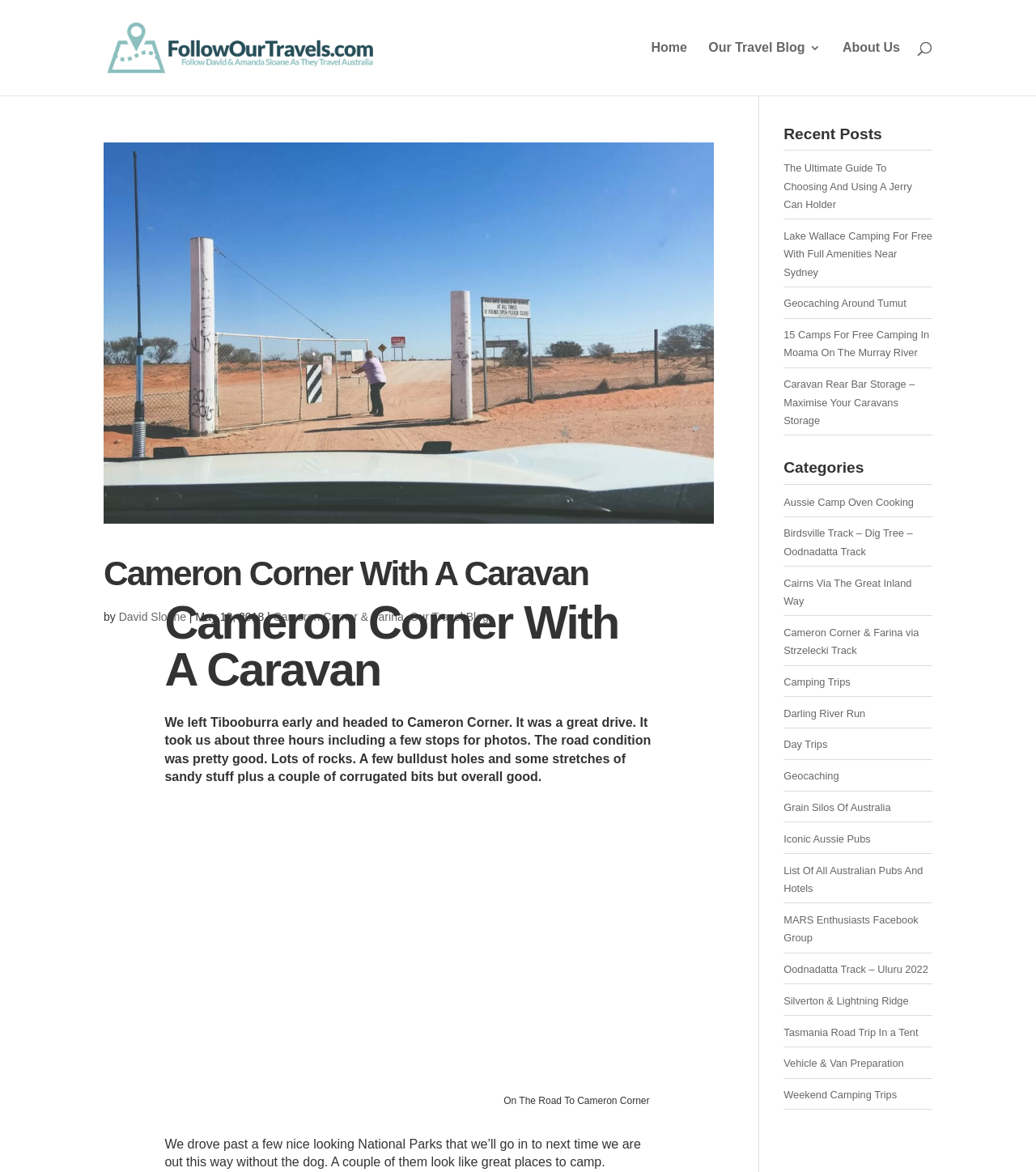Please identify the bounding box coordinates of the element I need to click to follow this instruction: "Check the 'Recent Posts'".

[0.756, 0.108, 0.9, 0.129]